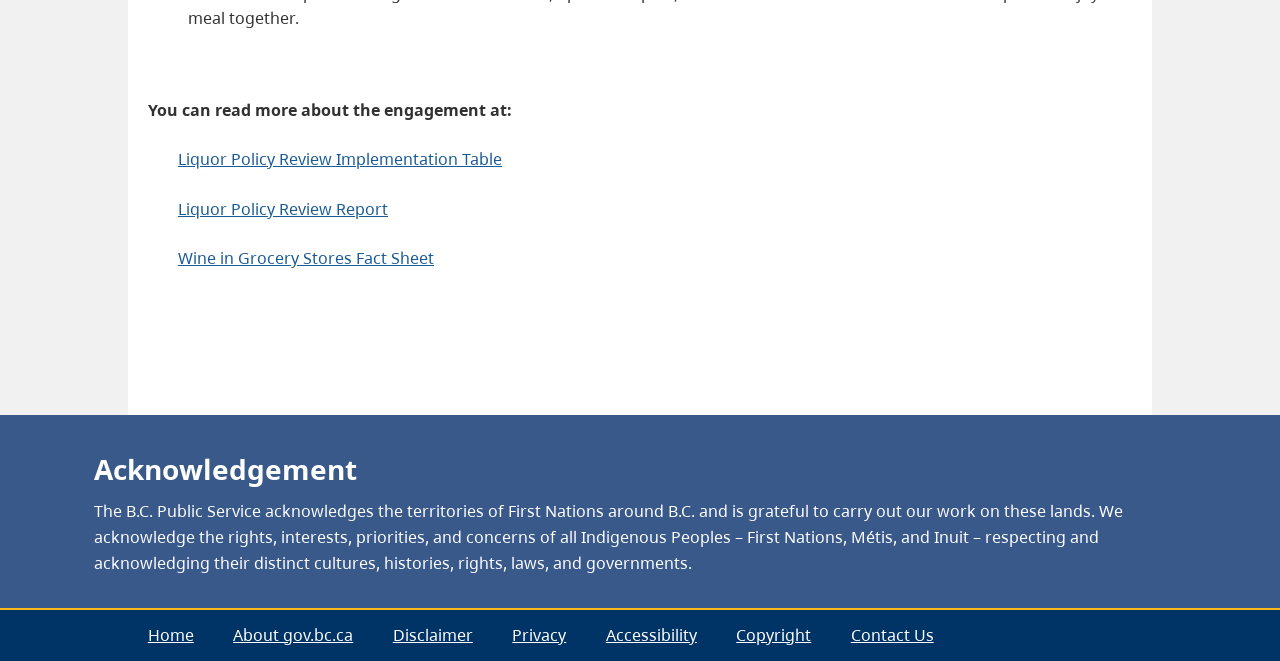What is the orientation of the menubar?
Use the screenshot to answer the question with a single word or phrase.

horizontal